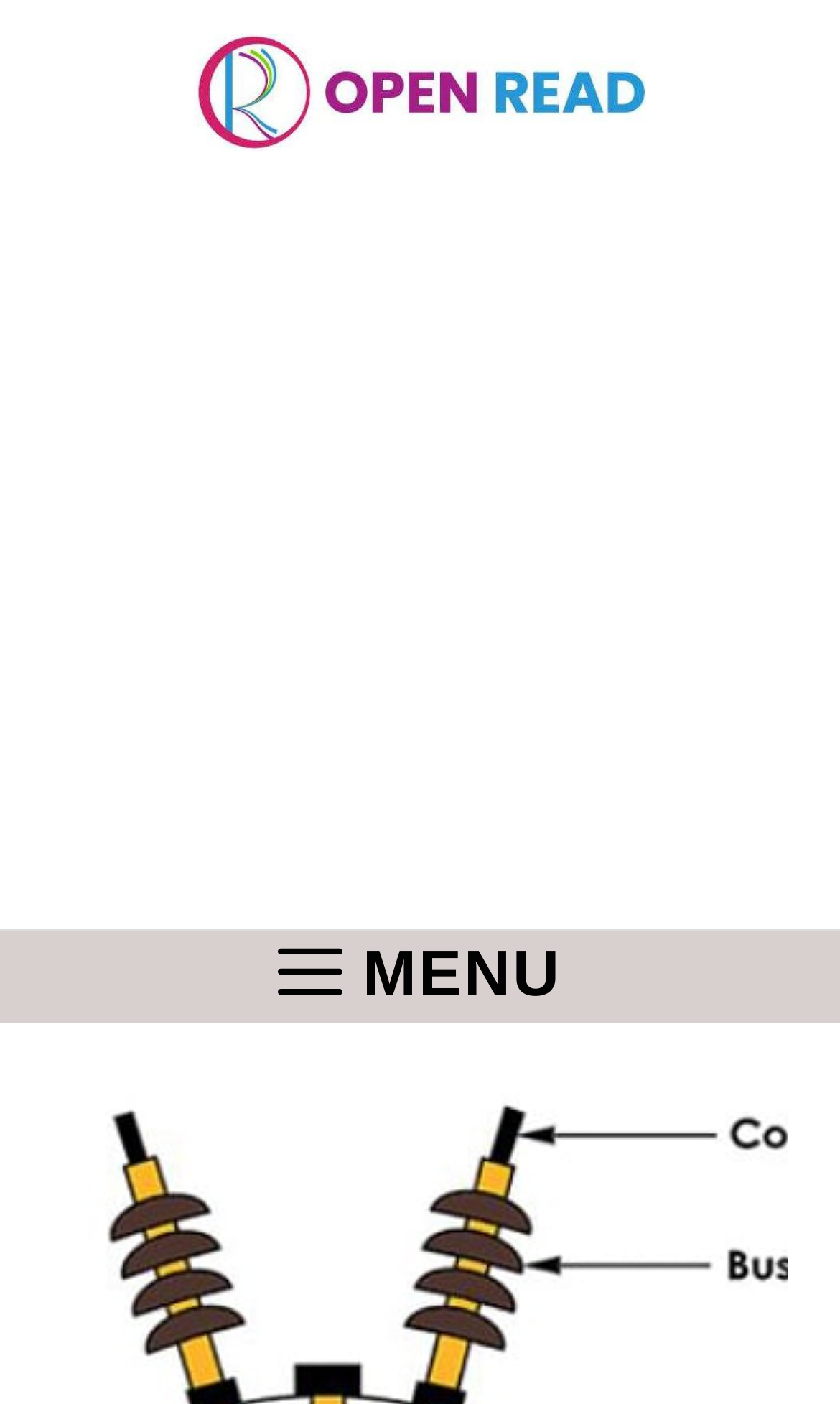Find the headline of the webpage and generate its text content.

High Voltage Oil Circuit Breaker Working Principle